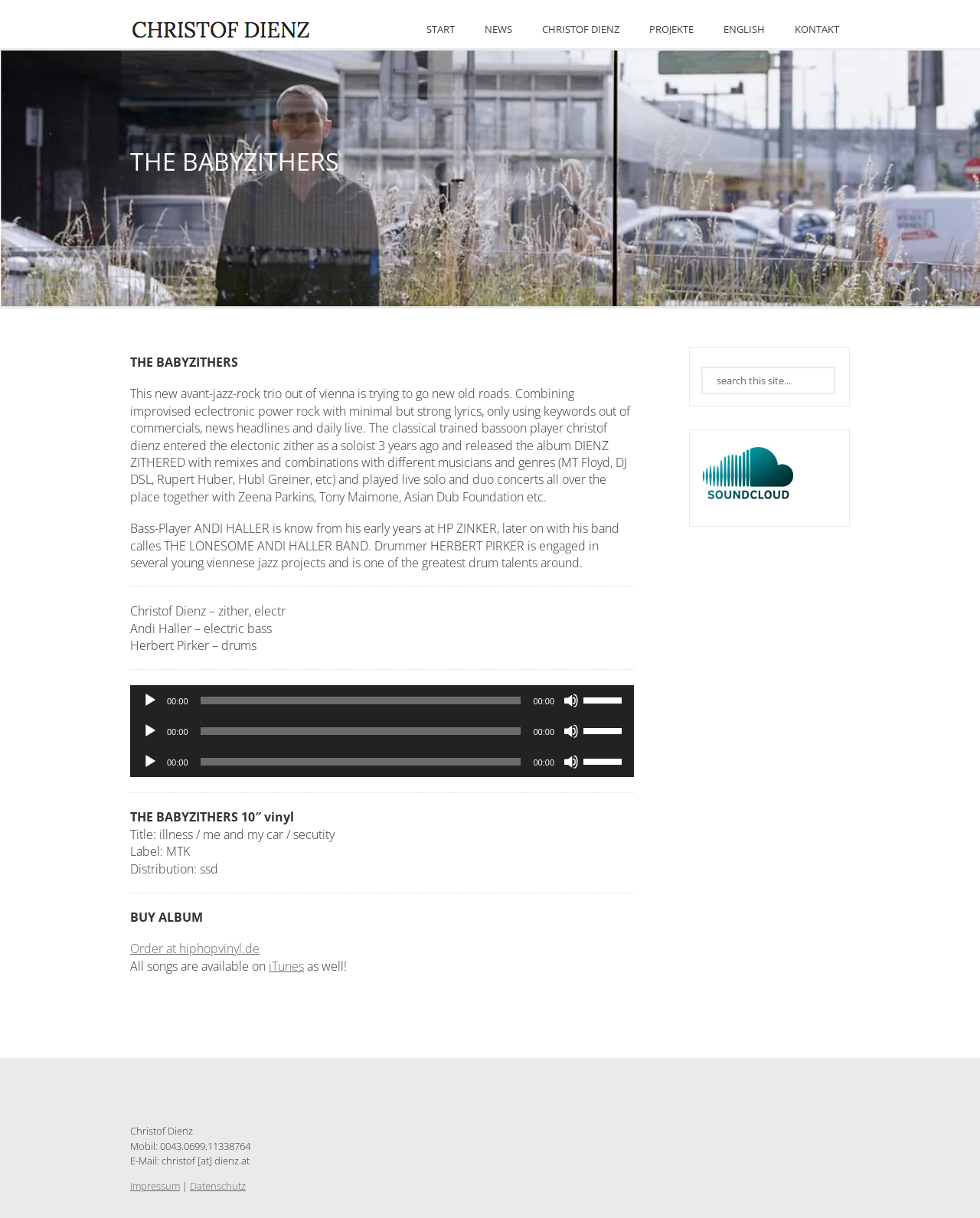Pinpoint the bounding box coordinates of the clickable element to carry out the following instruction: "Click the 'START' link."

[0.424, 0.014, 0.475, 0.034]